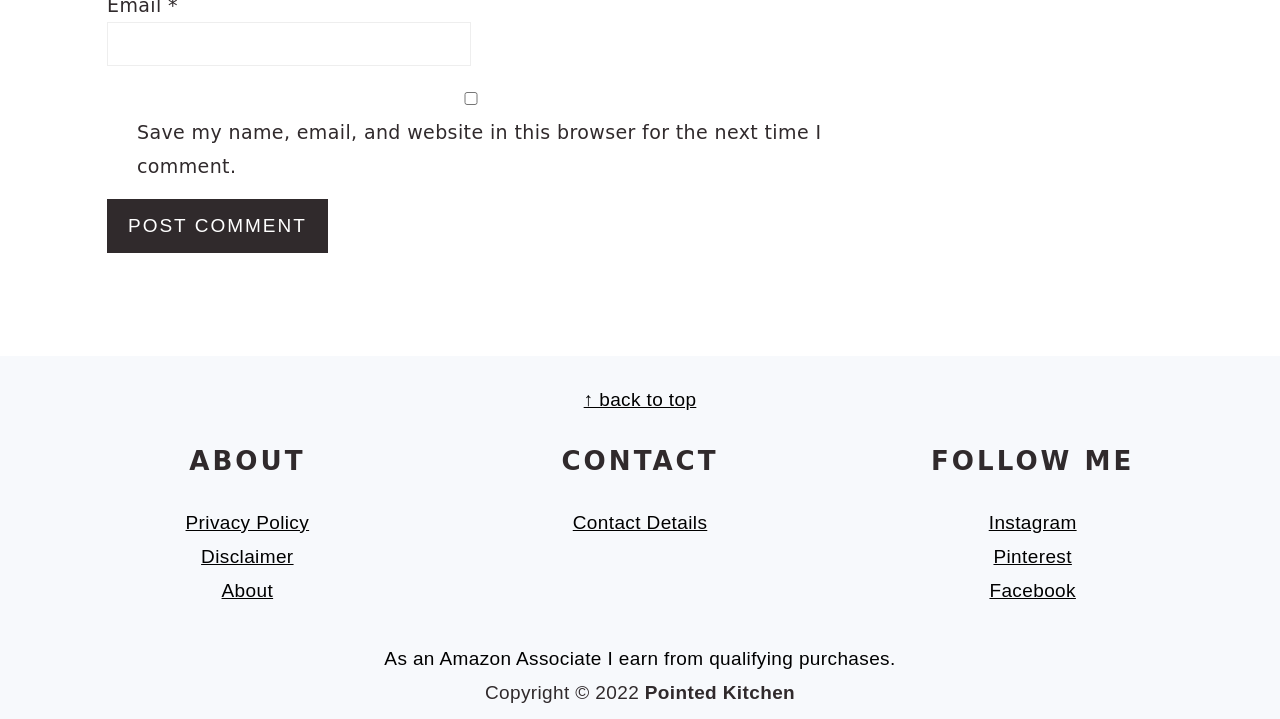Find and indicate the bounding box coordinates of the region you should select to follow the given instruction: "Go back to top".

[0.456, 0.54, 0.544, 0.57]